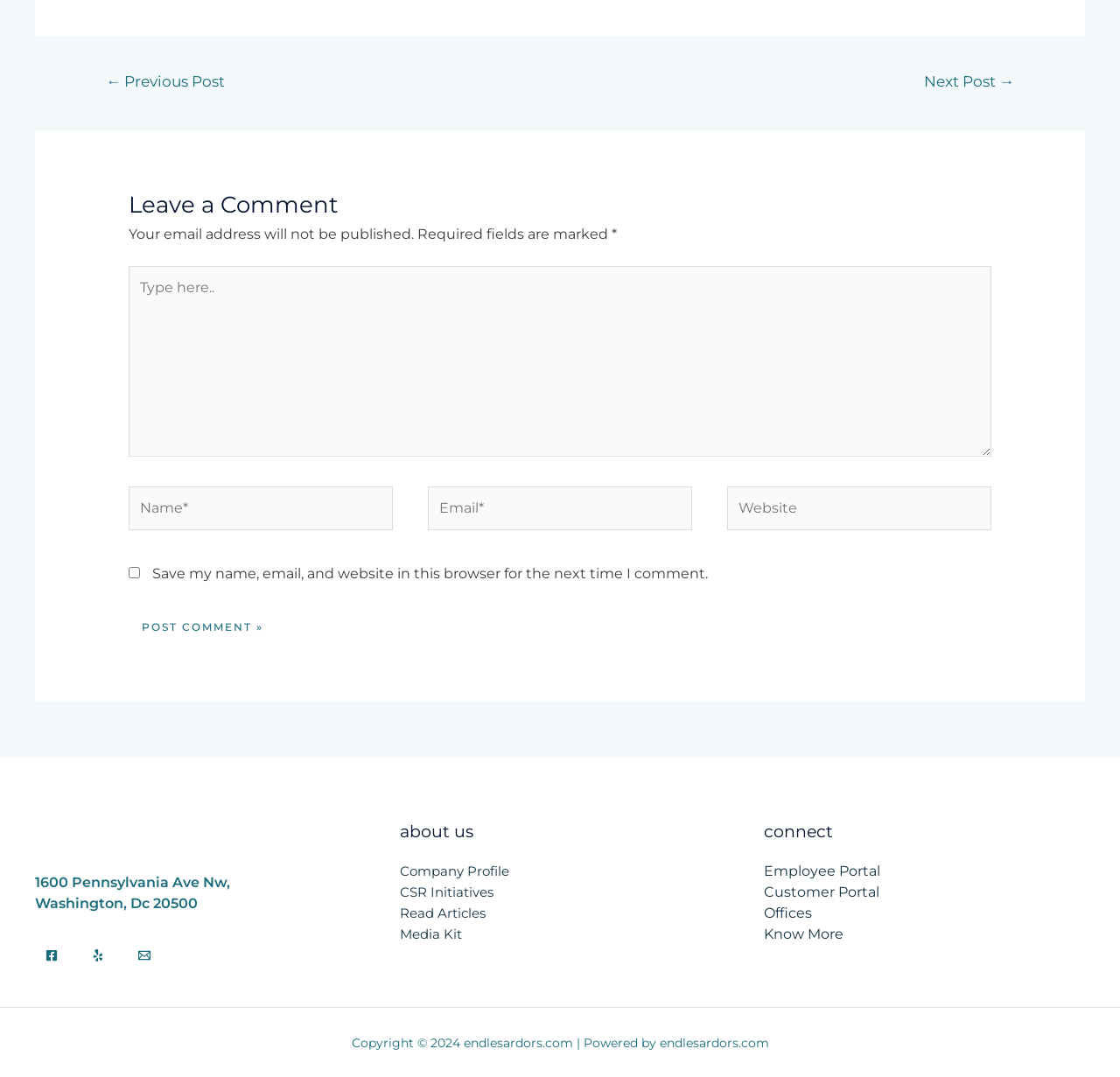Find the bounding box coordinates of the element you need to click on to perform this action: 'Type here'. The coordinates should be represented by four float values between 0 and 1, in the format [left, top, right, bottom].

[0.115, 0.247, 0.885, 0.424]